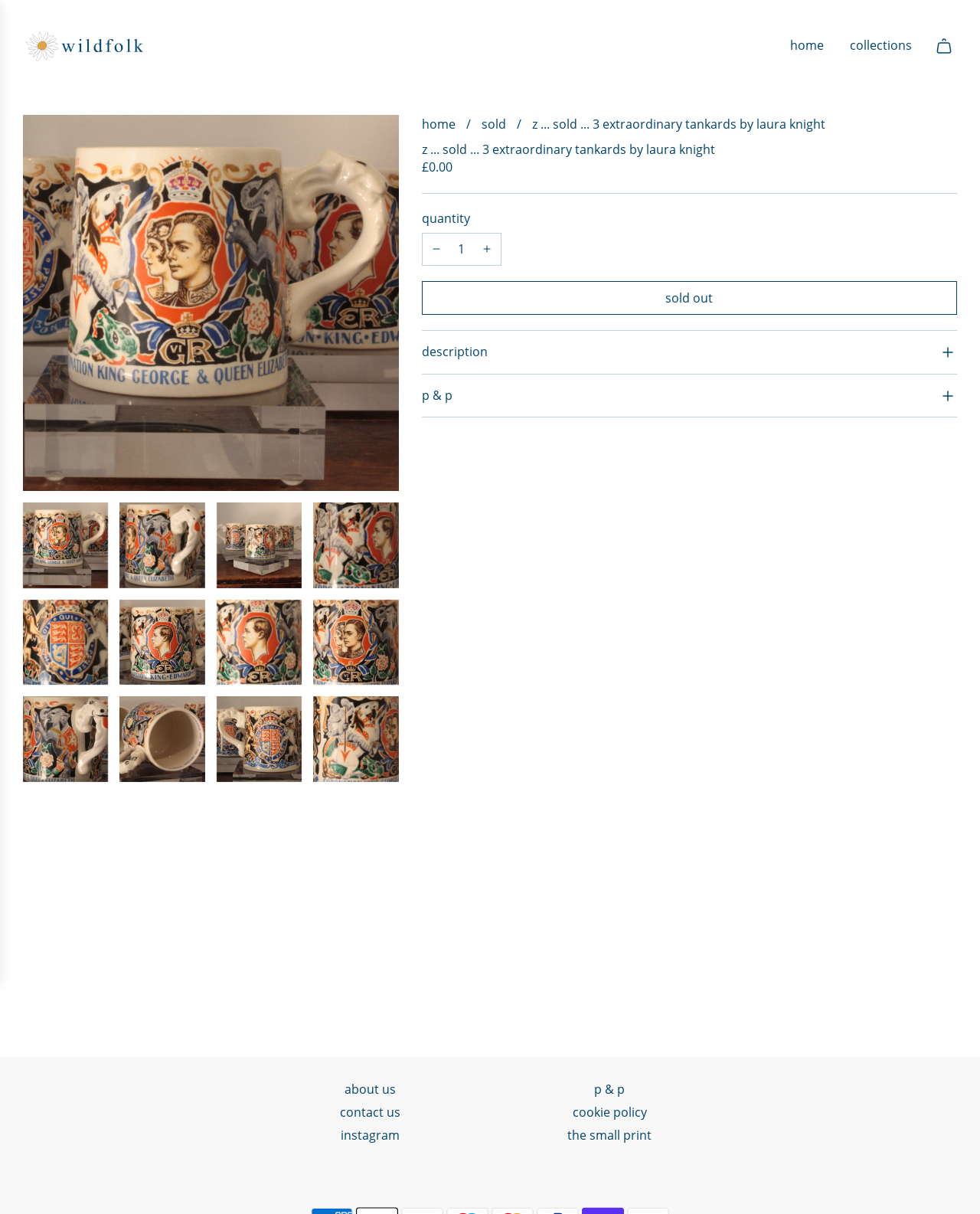Provide a comprehensive caption for the webpage.

This webpage appears to be a product page for a collection of three extraordinary tankards designed by Laura Knight to celebrate the coronation of Edward VIII and George VI. 

At the top left of the page, there is a link to "Wild Folk" accompanied by an image. To the right of this, there are links to "Home", "Collections", and "Cart" with an image of a cart. 

Below these links, there are multiple instances of the same link and image, "z... sold... 3 extraordinary tankards by Laura knight", arranged in a grid-like pattern. 

On the right side of the page, there is a navigation section with breadcrumbs, including links to "Home" and "Sold". Below this, there is a heading with the same text as the links mentioned earlier. 

Further down, there are sections displaying the sale price, regular price, and quantity of the product. The quantity section includes a textbox and buttons to increment or decrement the quantity. 

Below this, there is a button to "Add to bag", which is currently disabled. There is also a section with a description of the product and images. 

At the bottom of the page, there is a section with links to "About us", "Contact us", "Instagram", "P & P", "Cookie policy", and "The small print".